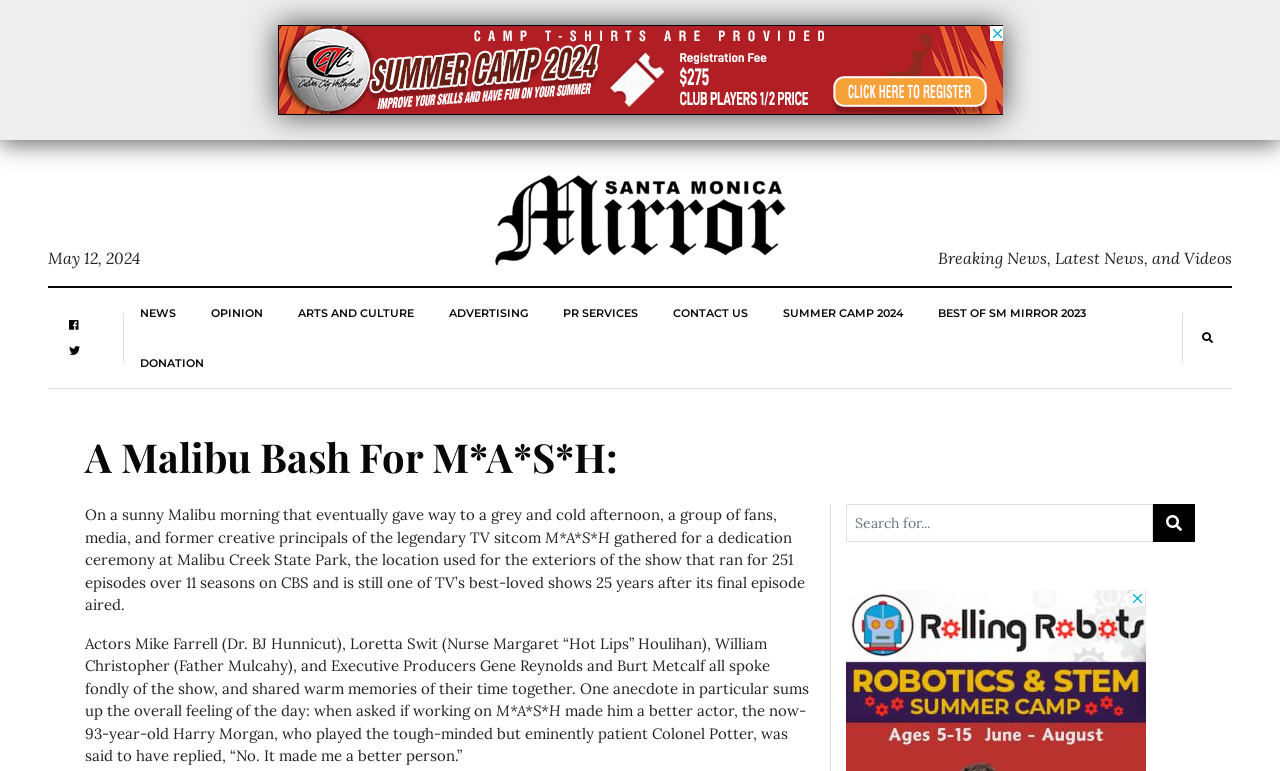Locate the bounding box coordinates of the item that should be clicked to fulfill the instruction: "Click the SM Mirror link".

[0.383, 0.249, 0.617, 0.312]